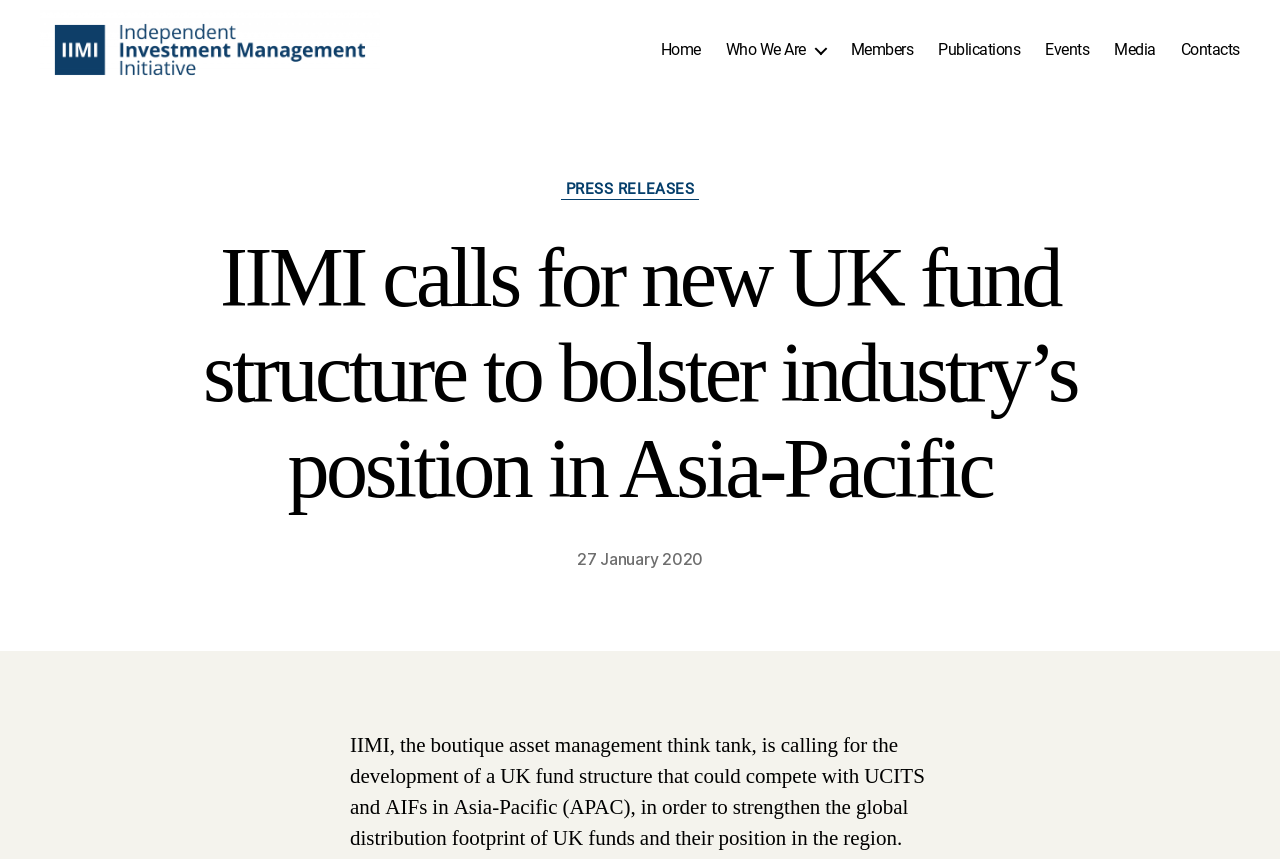What are the categories available?
Answer the question in as much detail as possible.

The categories available can be found in the middle section of the webpage, where it is written as 'Categories' and has a link 'PRESS RELEASES' below it.